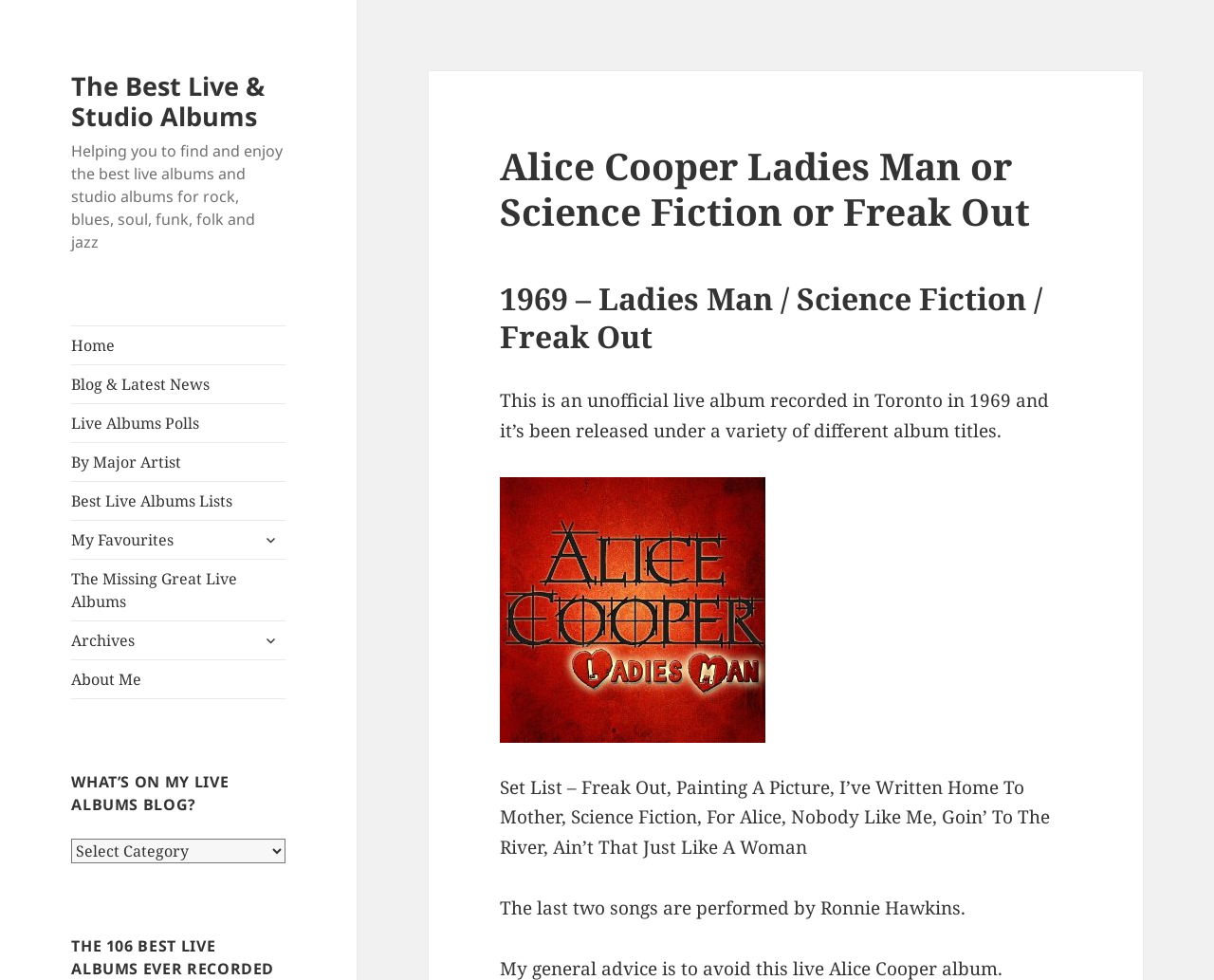Determine the bounding box coordinates of the area to click in order to meet this instruction: "Expand the child menu".

[0.21, 0.535, 0.235, 0.566]